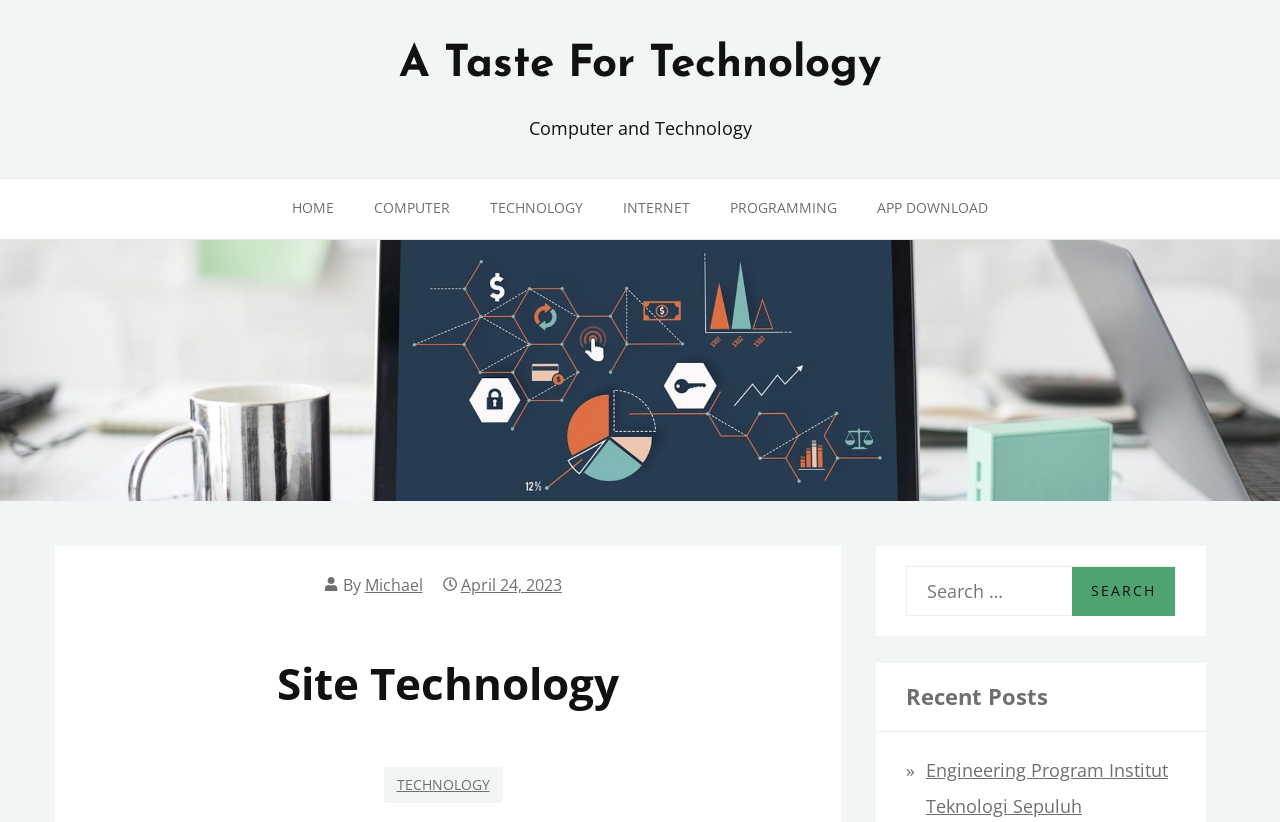Please provide the bounding box coordinate of the region that matches the element description: App Download. Coordinates should be in the format (top-left x, top-left y, bottom-right x, bottom-right y) and all values should be between 0 and 1.

[0.67, 0.218, 0.788, 0.291]